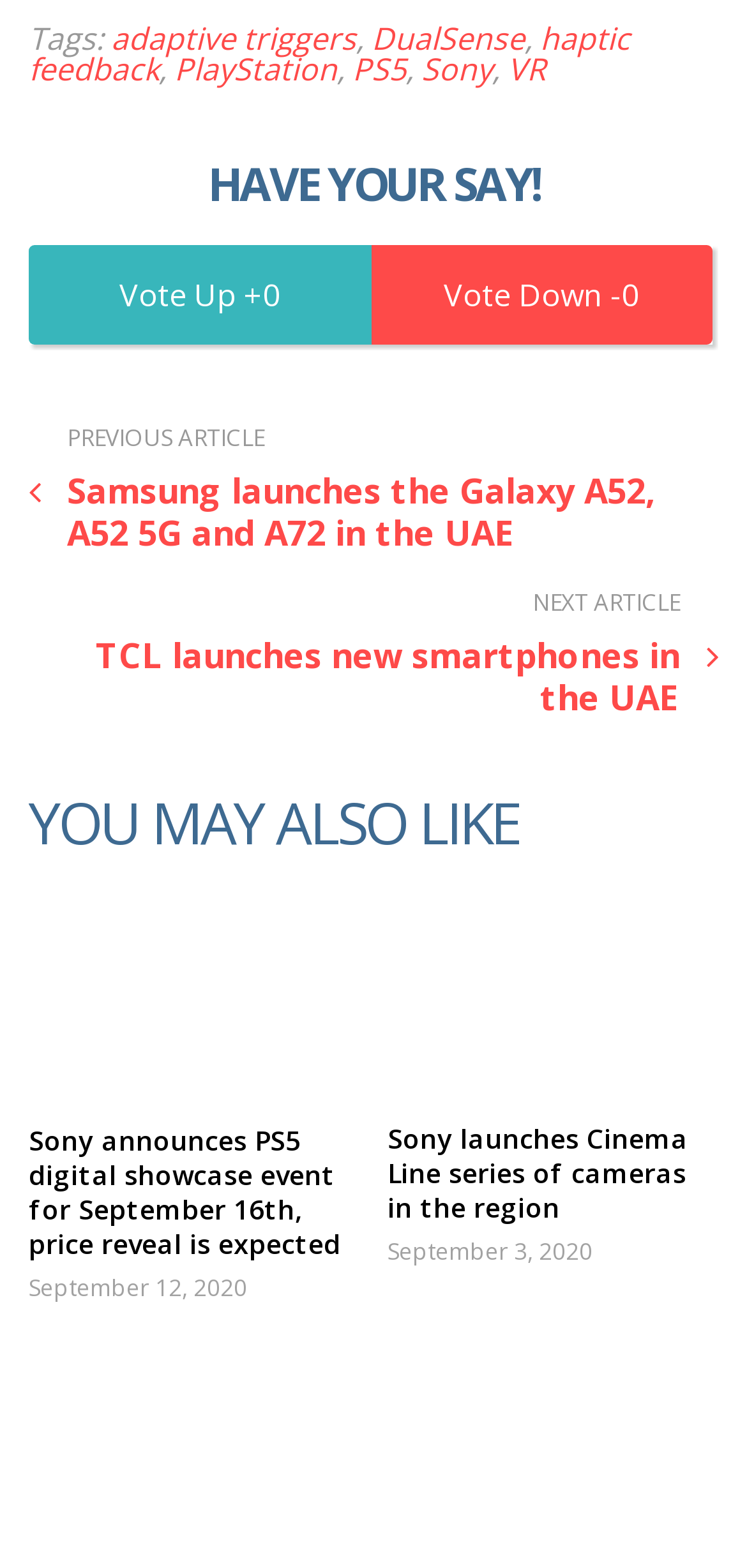Please identify the bounding box coordinates of the clickable element to fulfill the following instruction: "Check the news about TEAMGROUP T-FORCE CARDEA A440 PRO Special Series PCIe 4.0 SSDs for PS5". The coordinates should be four float numbers between 0 and 1, i.e., [left, top, right, bottom].

[0.038, 0.868, 0.482, 0.982]